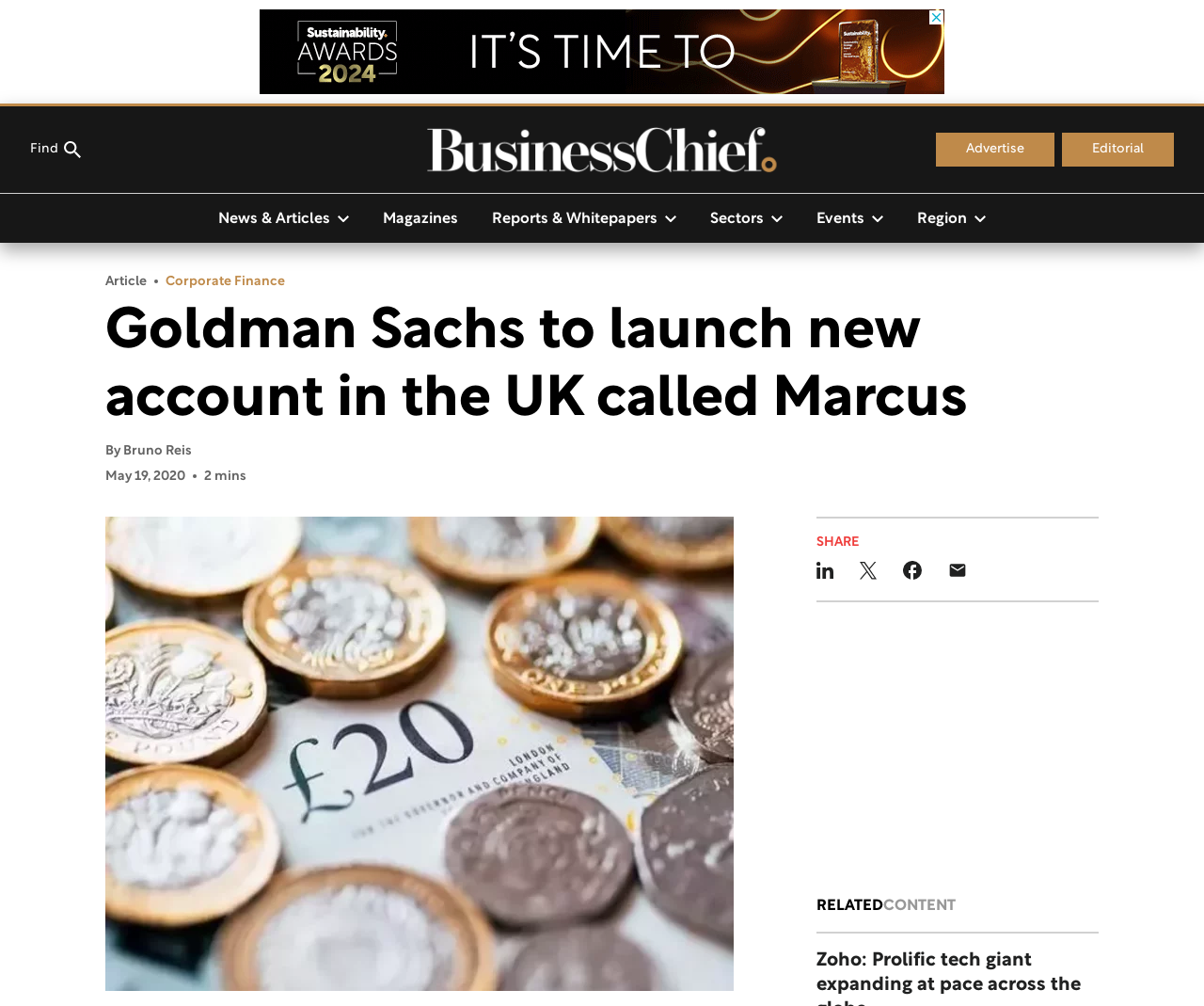Refer to the image and provide an in-depth answer to the question:
What is the purpose of the buttons at the bottom of the article?

I determined the purpose of the buttons by looking at the static text 'SHARE' above the buttons and the icons of the buttons which represent different social media platforms.